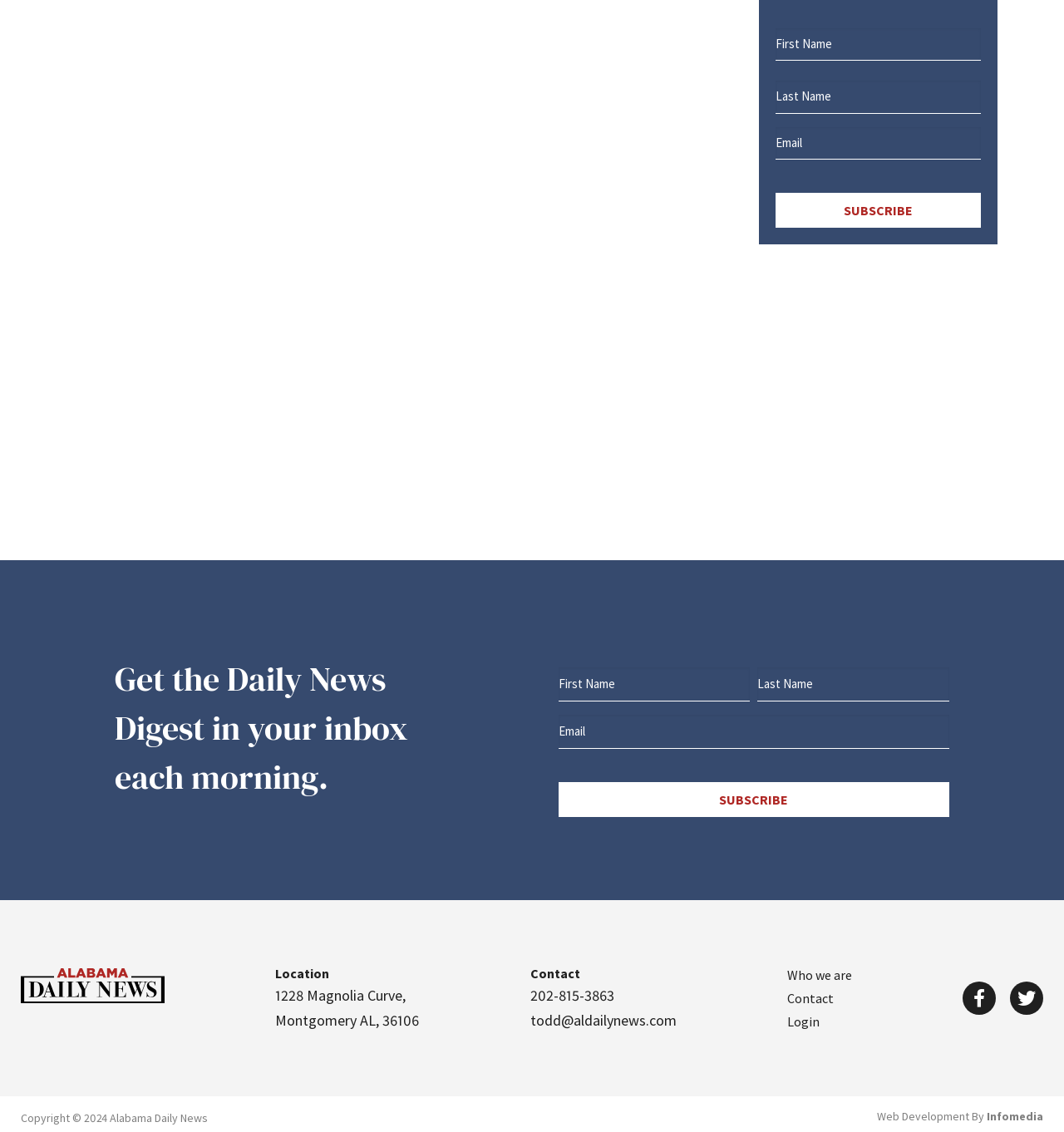What is the copyright year of the webpage?
Refer to the image and provide a concise answer in one word or phrase.

2024